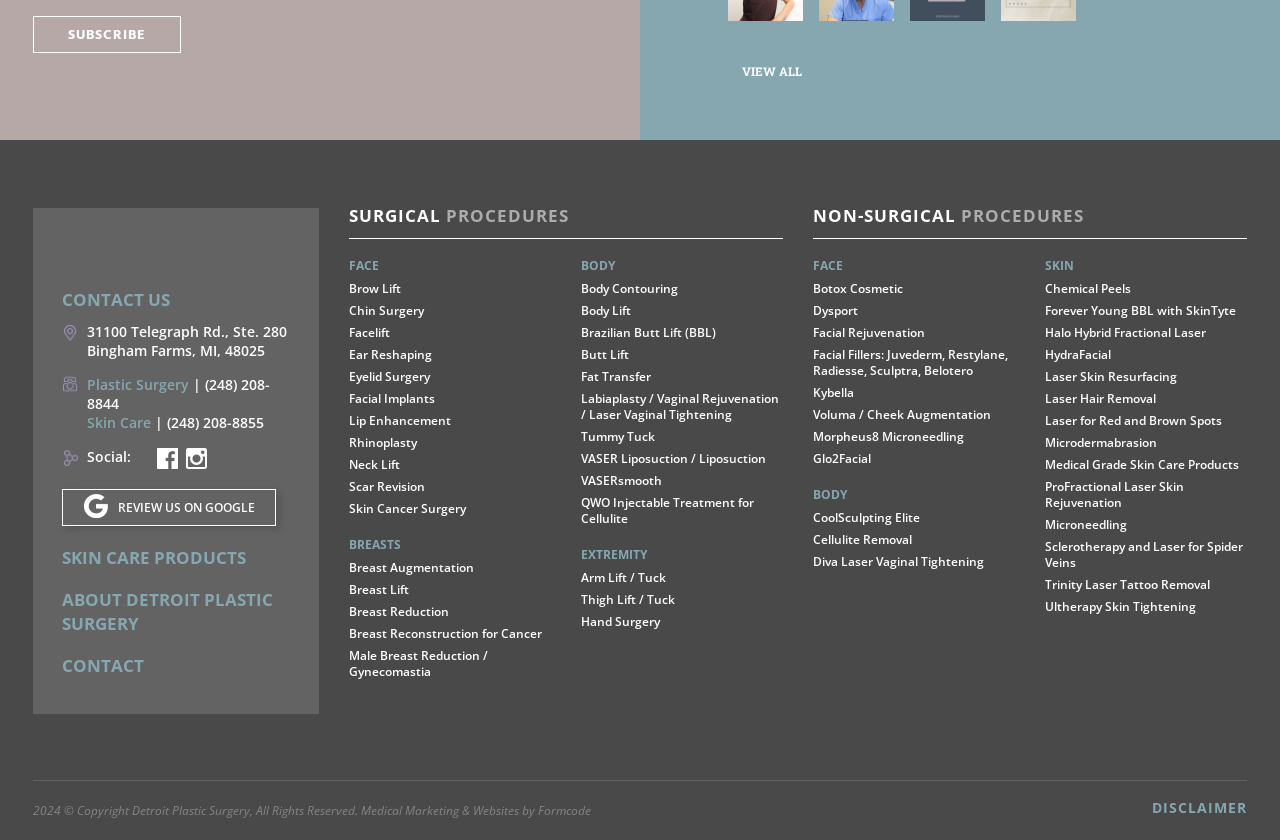Can you give a detailed response to the following question using the information from the image? What is the address of the clinic?

I found this answer by looking at the contact information section, where it lists the clinic's address as 31100 Telegraph Rd., Ste. 280 Bingham Farms, MI, 48025.